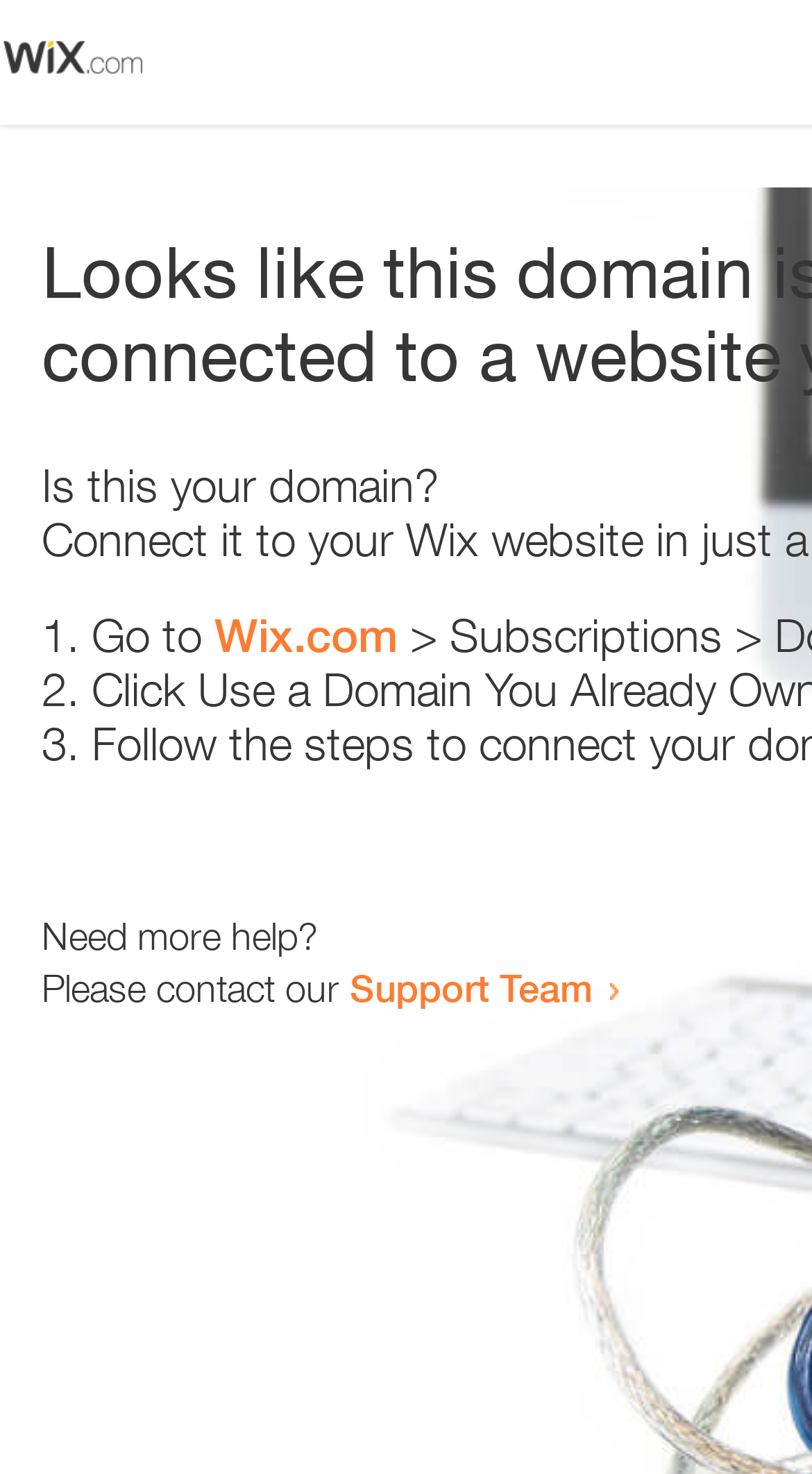Locate the bounding box coordinates of the UI element described by: "Wix.com". Provide the coordinates as four float numbers between 0 and 1, formatted as [left, top, right, bottom].

[0.264, 0.413, 0.49, 0.449]